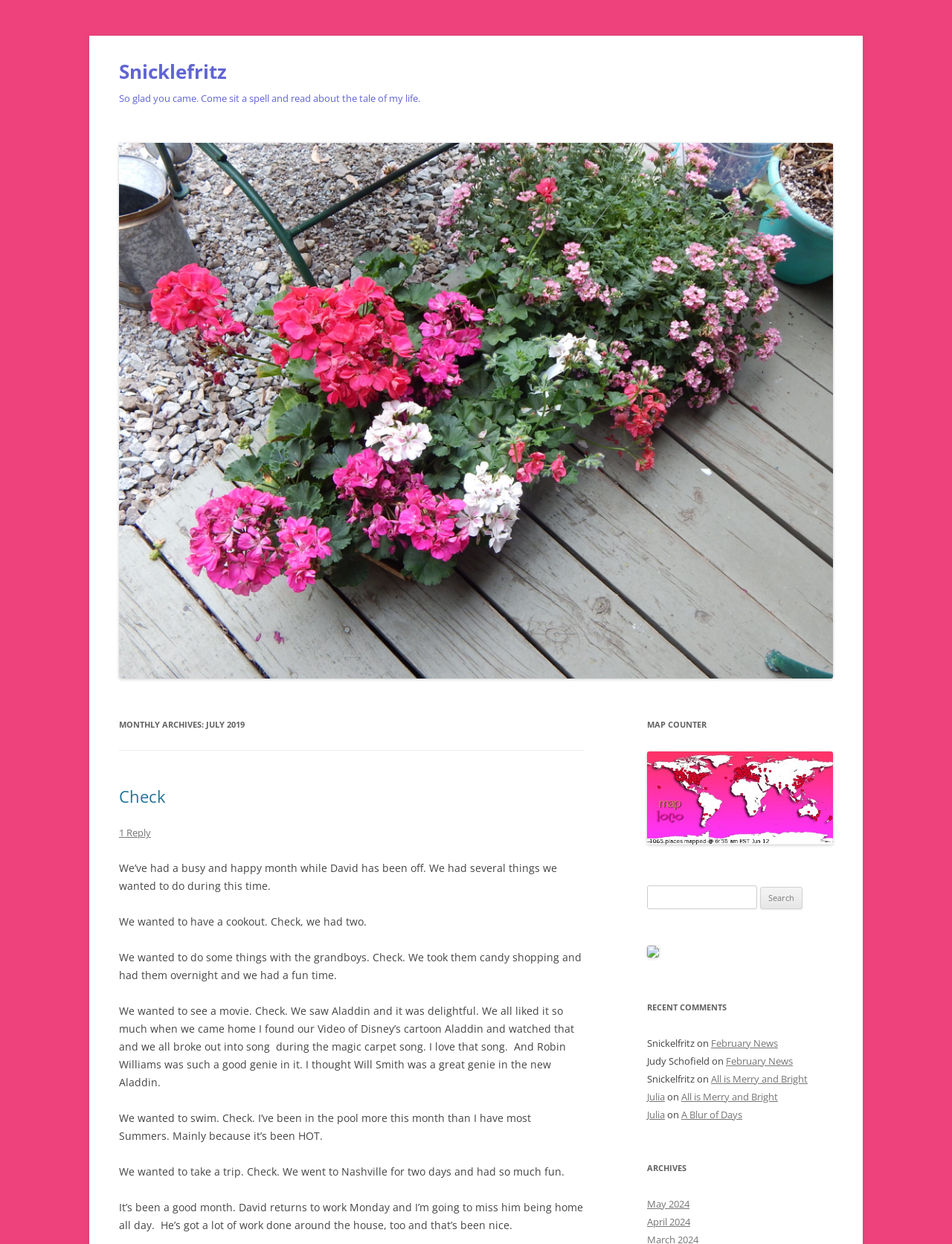Based on the image, please respond to the question with as much detail as possible:
What is the name of the blog?

The name of the blog is 'Snicklefritz' which is mentioned in the heading at the top of the webpage.